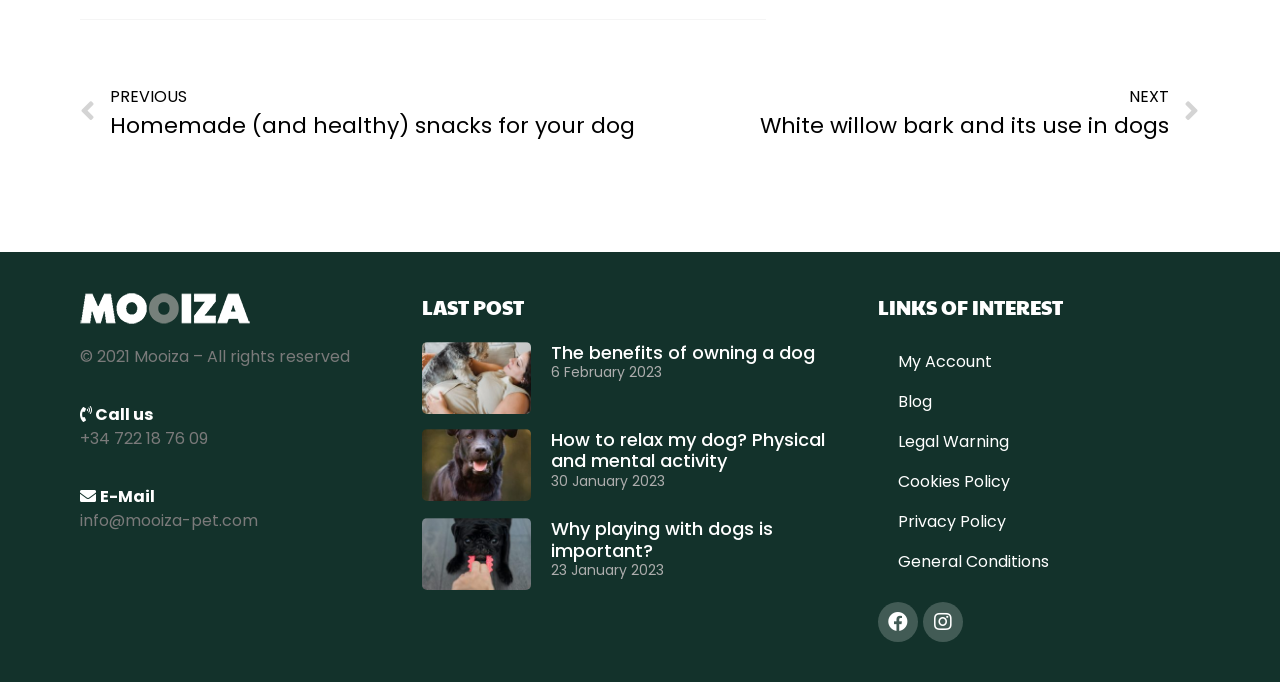Based on the provided description, "Facebook", find the bounding box of the corresponding UI element in the screenshot.

[0.686, 0.882, 0.717, 0.941]